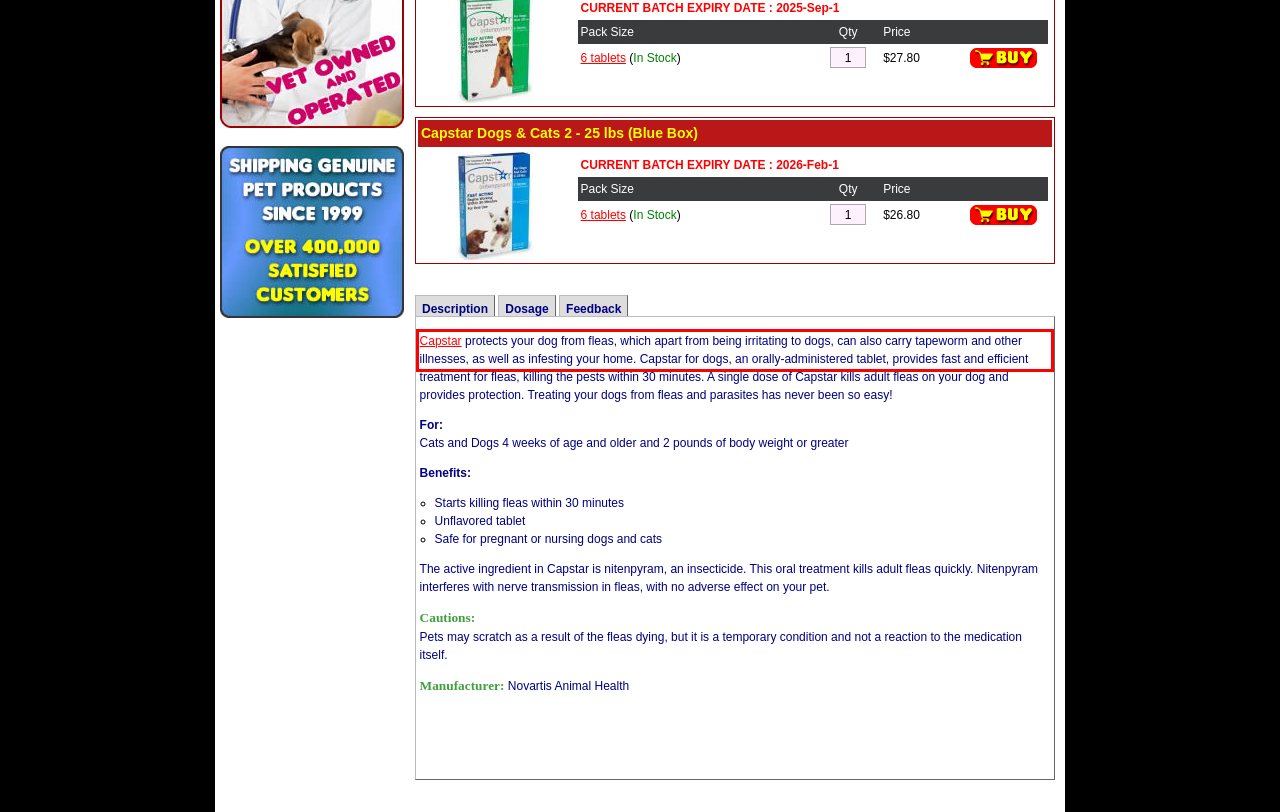Identify and transcribe the text content enclosed by the red bounding box in the given screenshot.

CAPSTAR Tablets should be administered according to the following schedule. Weigh your pet prior to administration to ensure proper dosage. Do not administer to pets under 2 pounds.